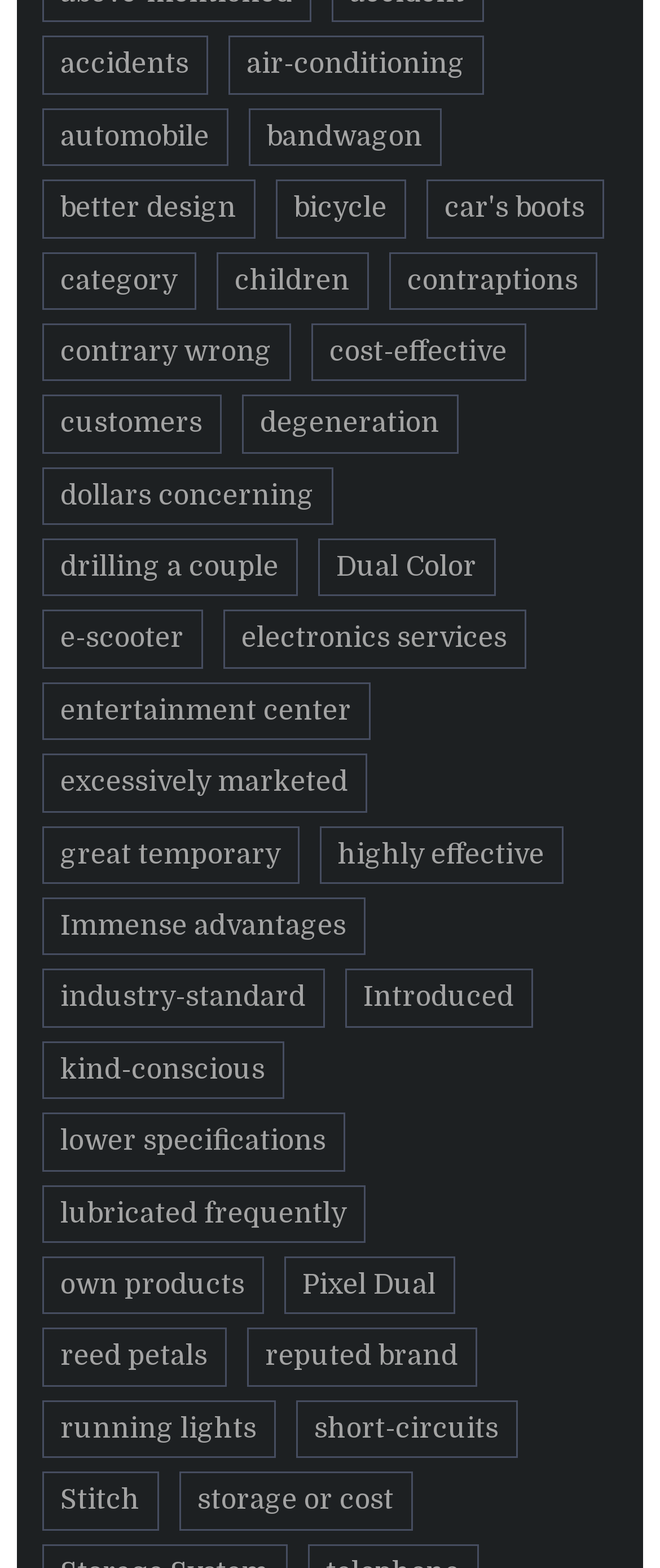Please provide the bounding box coordinate of the region that matches the element description: automobile. Coordinates should be in the format (top-left x, top-left y, bottom-right x, bottom-right y) and all values should be between 0 and 1.

[0.063, 0.069, 0.346, 0.106]